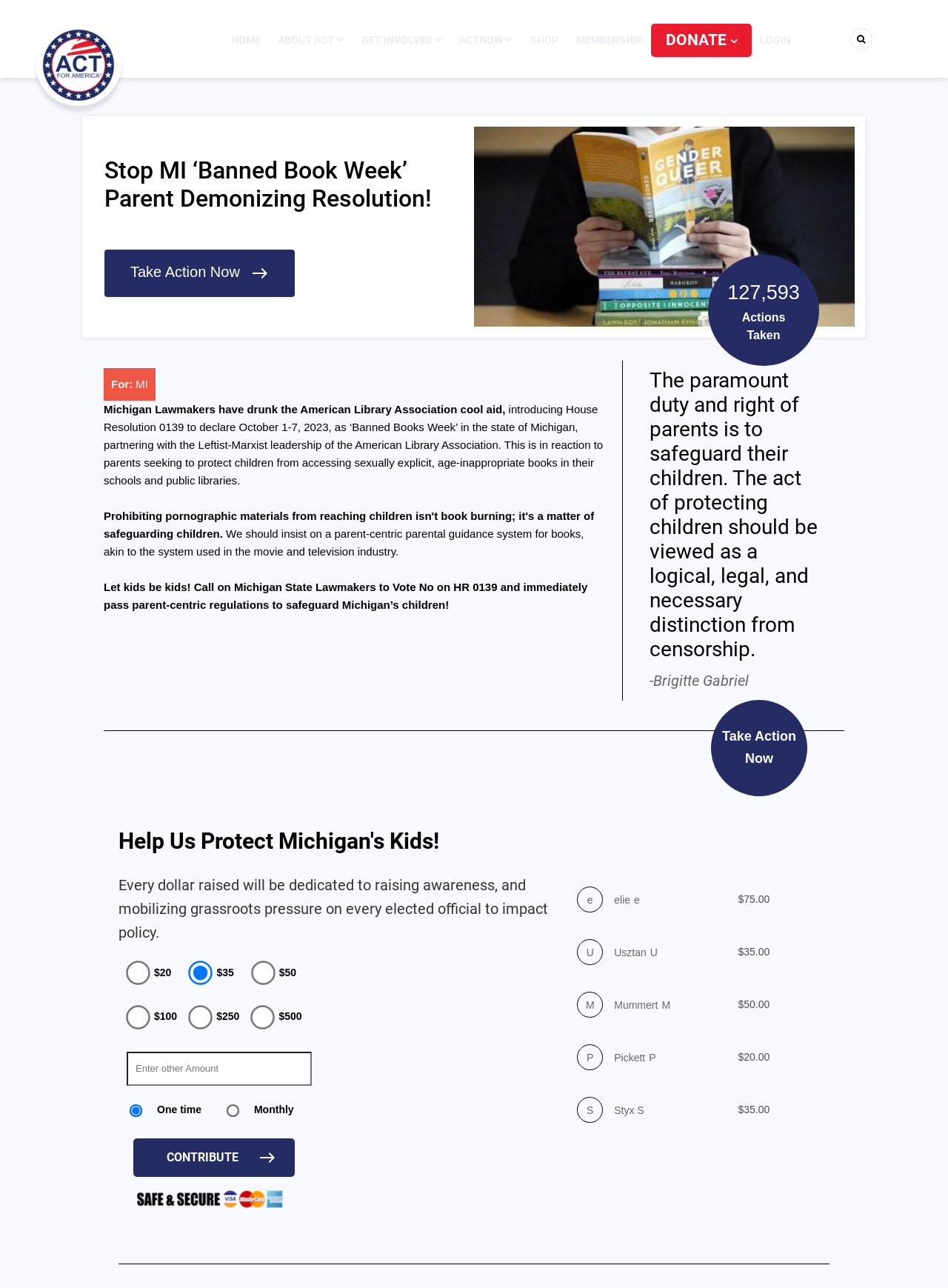Please find the bounding box coordinates for the clickable element needed to perform this instruction: "Click the 'CONTRIBUTE' button".

[0.16, 0.887, 0.269, 0.911]